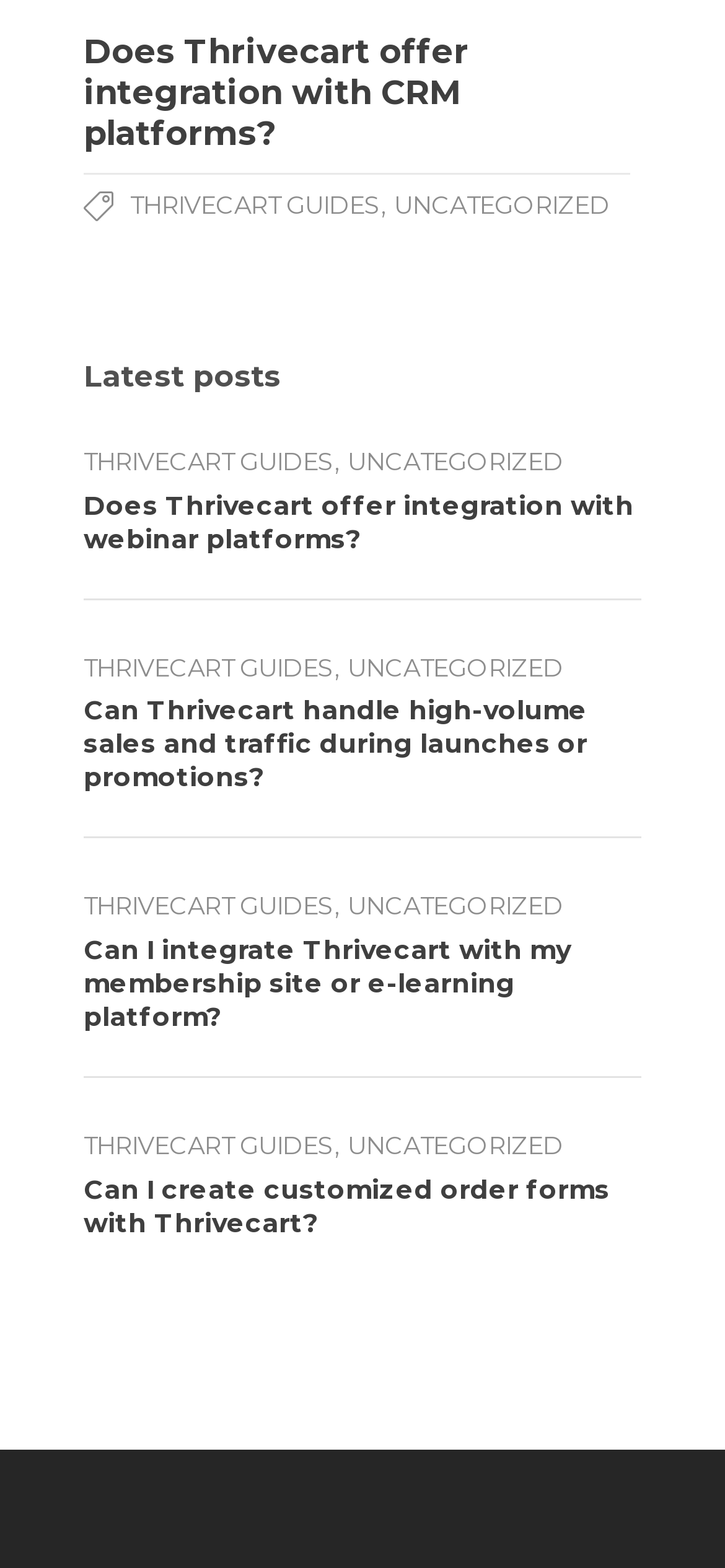How many links are there on this webpage?
Please provide a comprehensive answer based on the contents of the image.

I counted the number of links on the webpage, and there are more than 10 links, including links to posts, categories, and other elements.